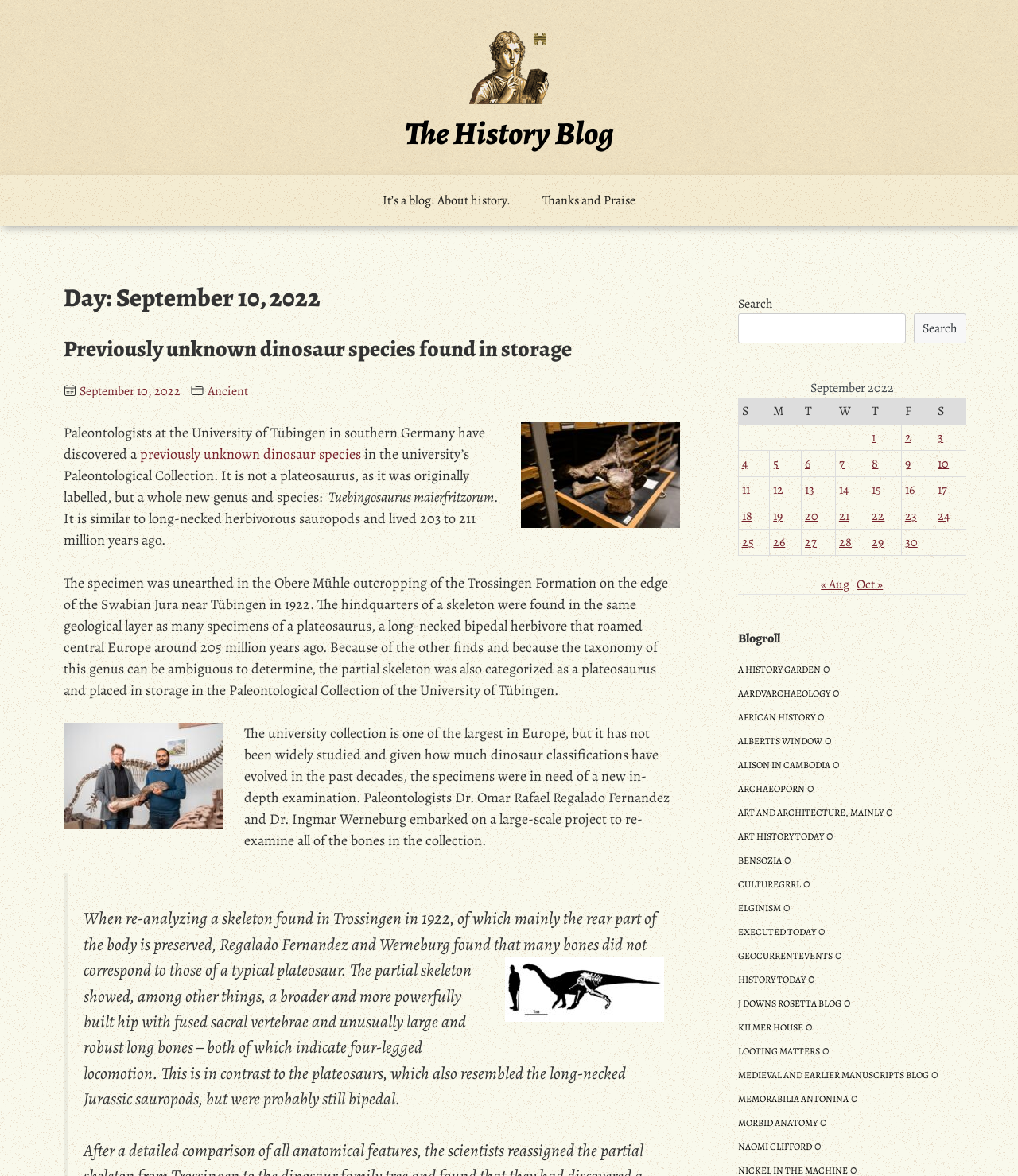Using the provided element description, identify the bounding box coordinates as (top-left x, top-left y, bottom-right x, bottom-right y). Ensure all values are between 0 and 1. Description: It’s a blog. About history.

[0.36, 0.149, 0.517, 0.192]